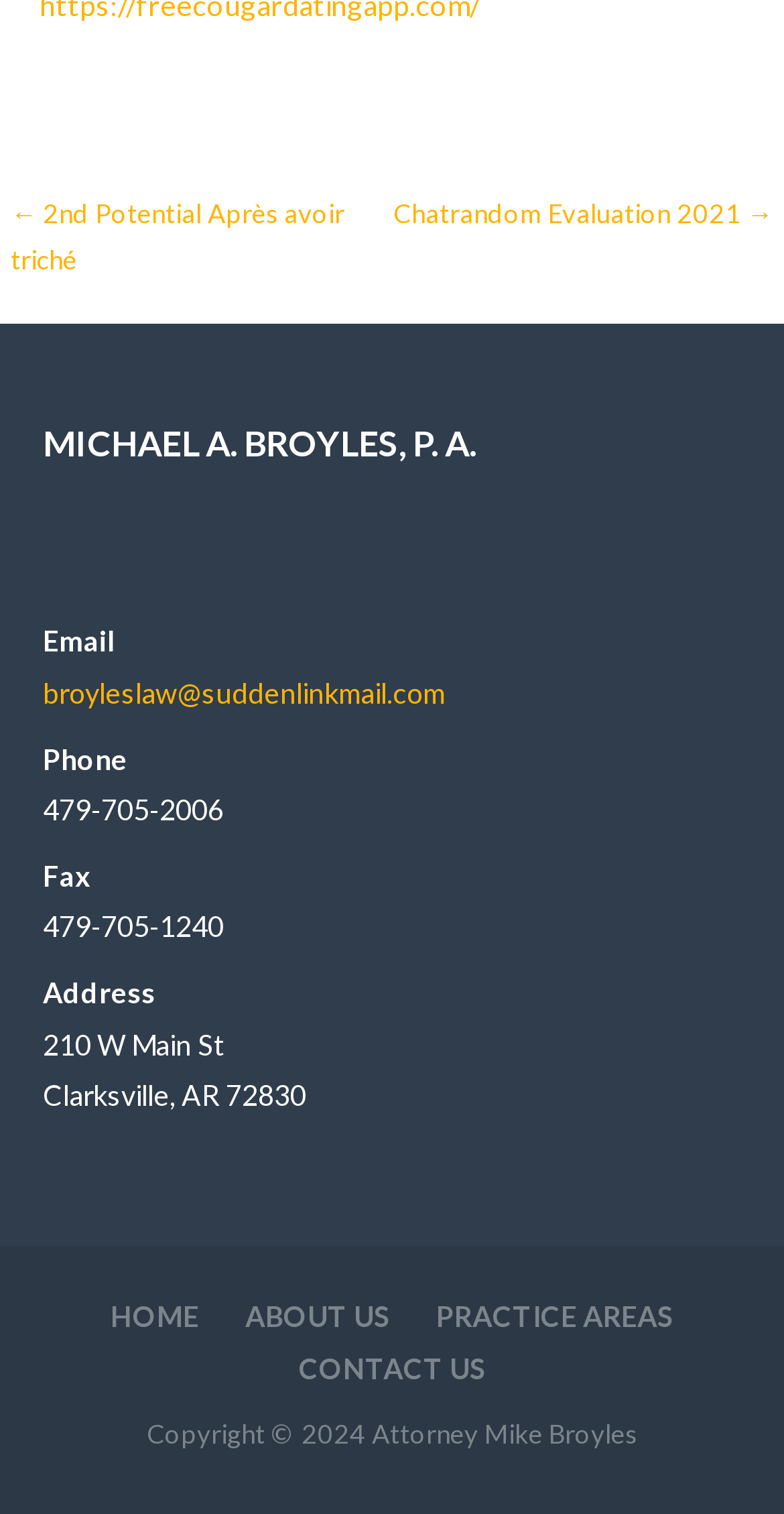Using the provided element description: "Chatrandom Evaluation 2021 →", identify the bounding box coordinates. The coordinates should be four floats between 0 and 1 in the order [left, top, right, bottom].

[0.502, 0.13, 0.986, 0.151]